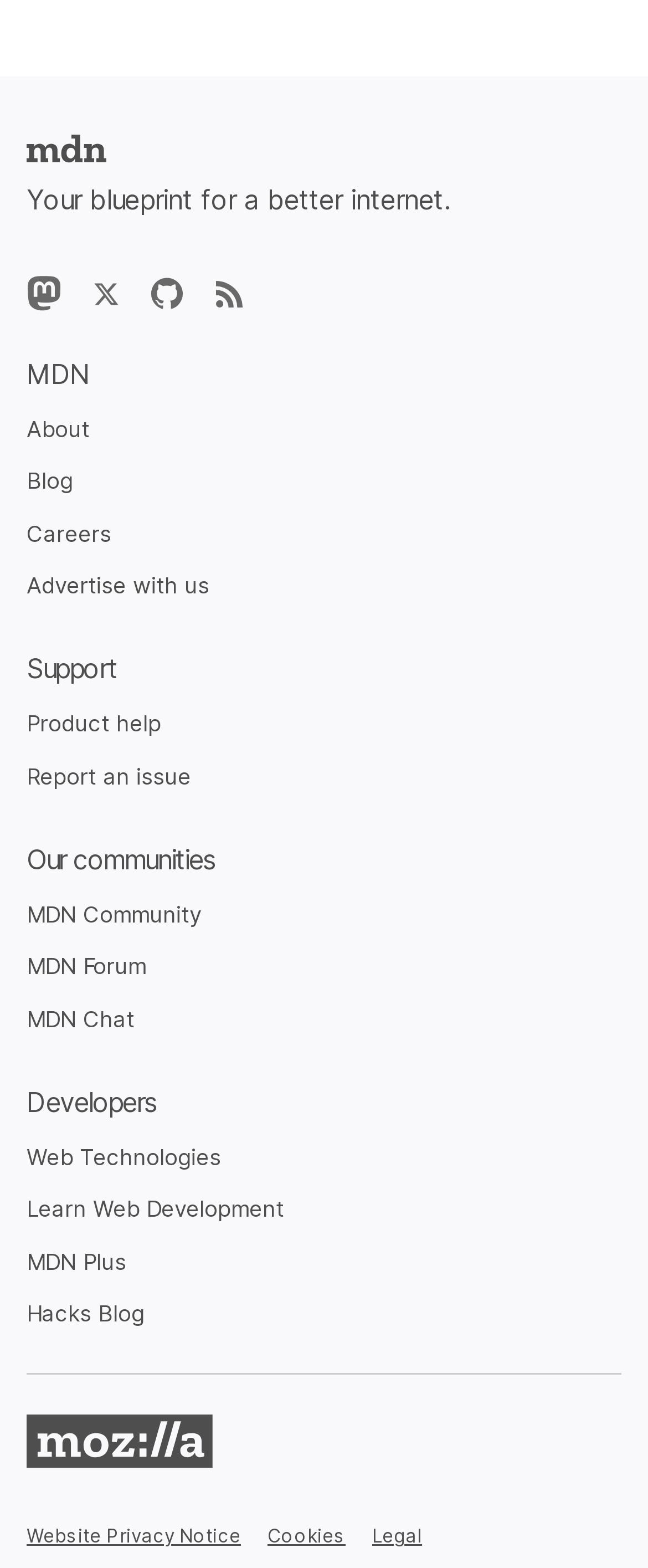Using the given element description, provide the bounding box coordinates (top-left x, top-left y, bottom-right x, bottom-right y) for the corresponding UI element in the screenshot: 0 Comentário

None